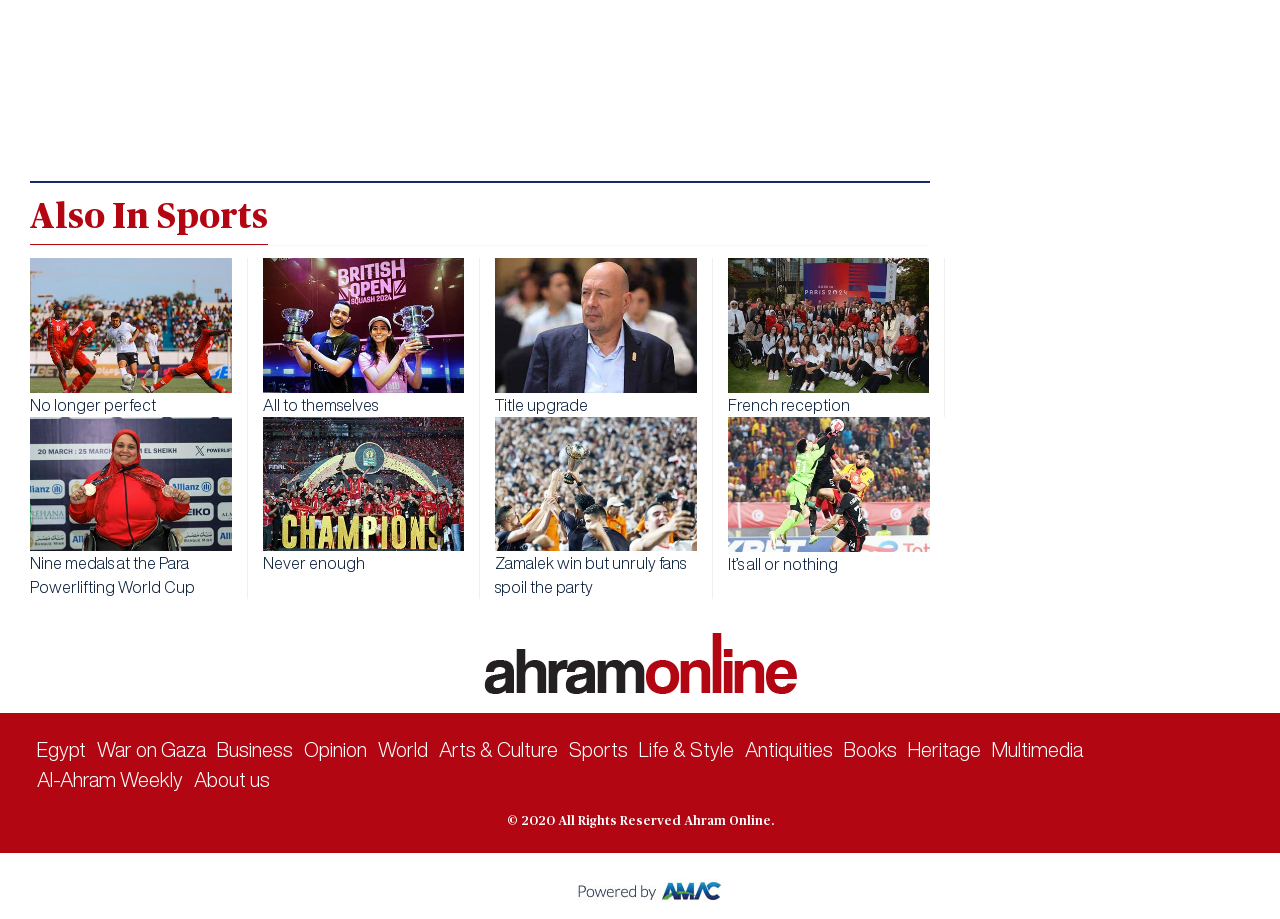Could you specify the bounding box coordinates for the clickable section to complete the following instruction: "Read the blog"?

None